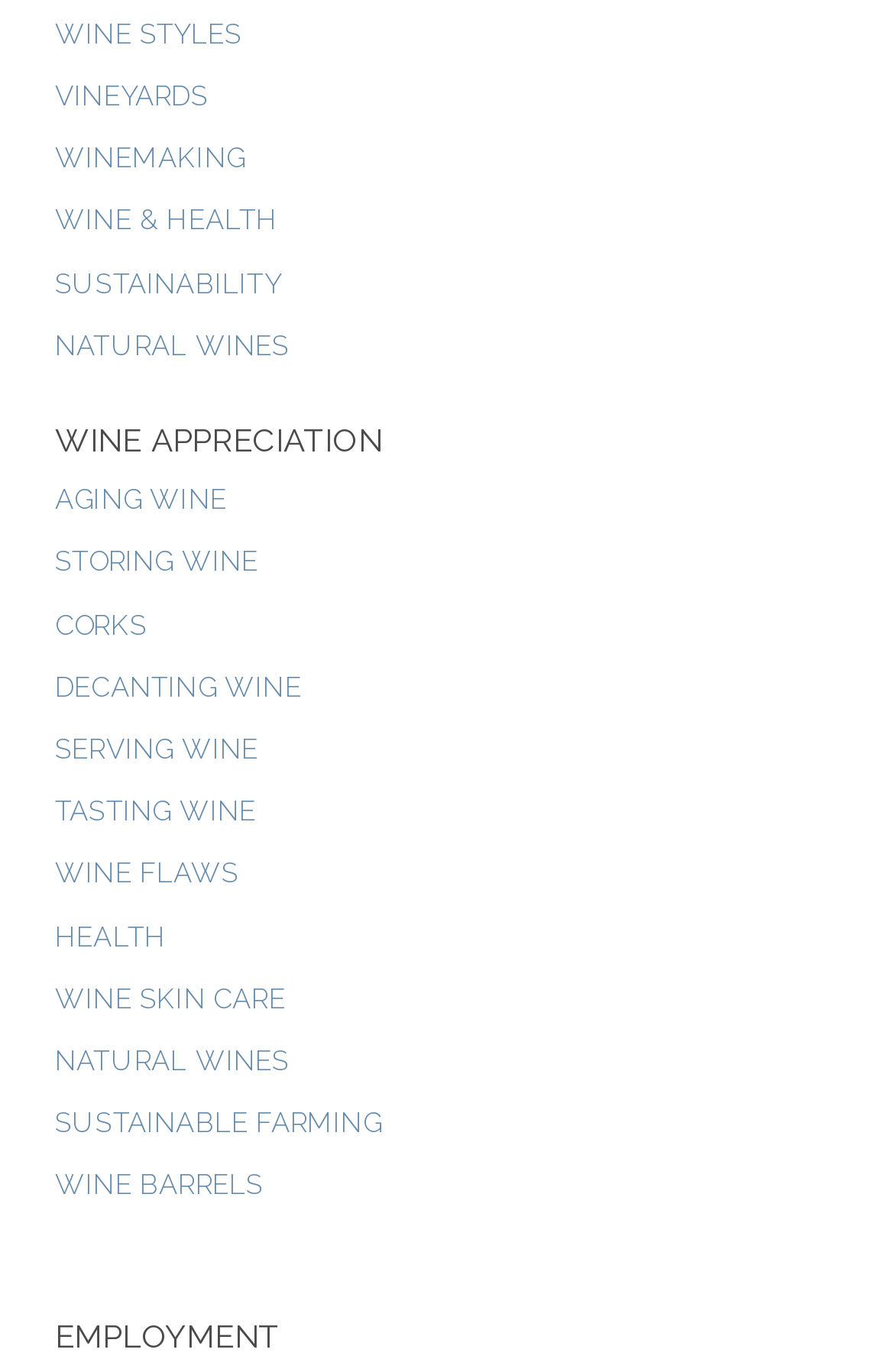Please analyze the image and give a detailed answer to the question:
How many links are there under Wine Appreciation?

I counted the number of links under the heading 'WINE APPRECIATION' and found 18 links, including 'AGING WINE', 'STORING WINE', 'CORKS', and so on.